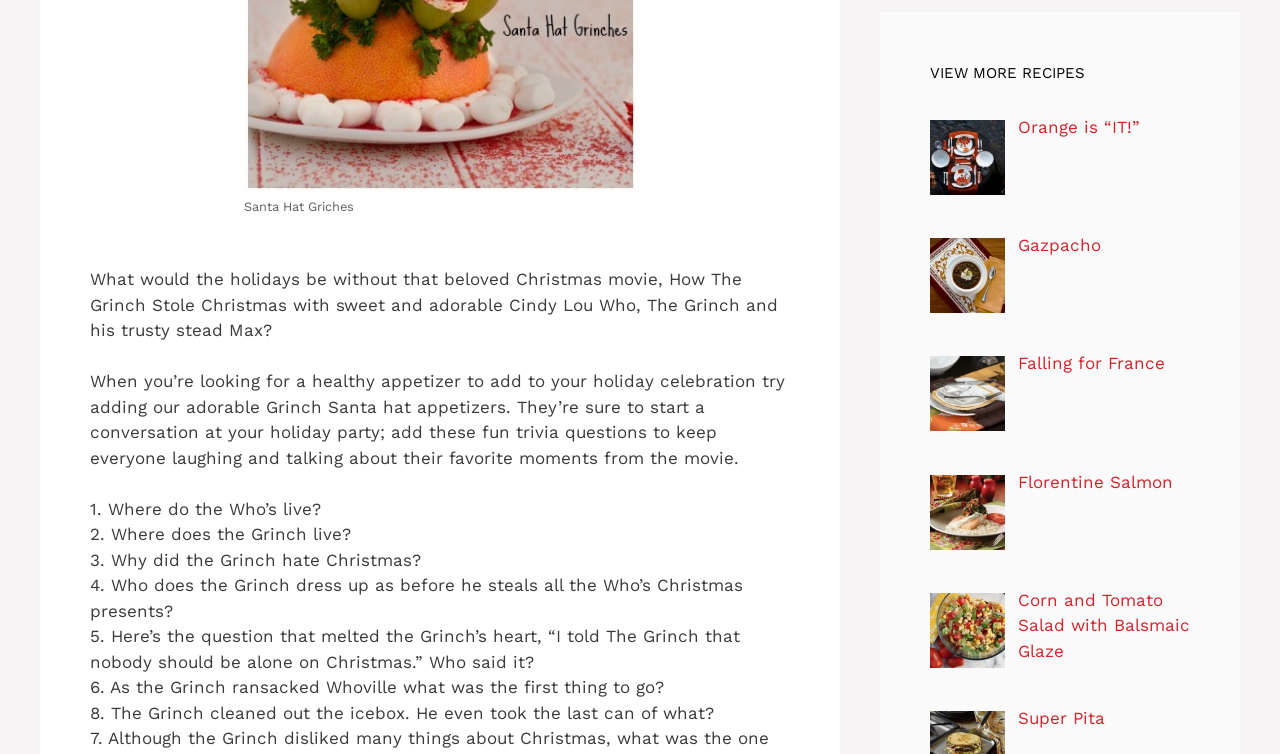Bounding box coordinates must be specified in the format (top-left x, top-left y, bottom-right x, bottom-right y). All values should be floating point numbers between 0 and 1. What are the bounding box coordinates of the UI element described as: Falling for France

[0.795, 0.468, 0.91, 0.495]